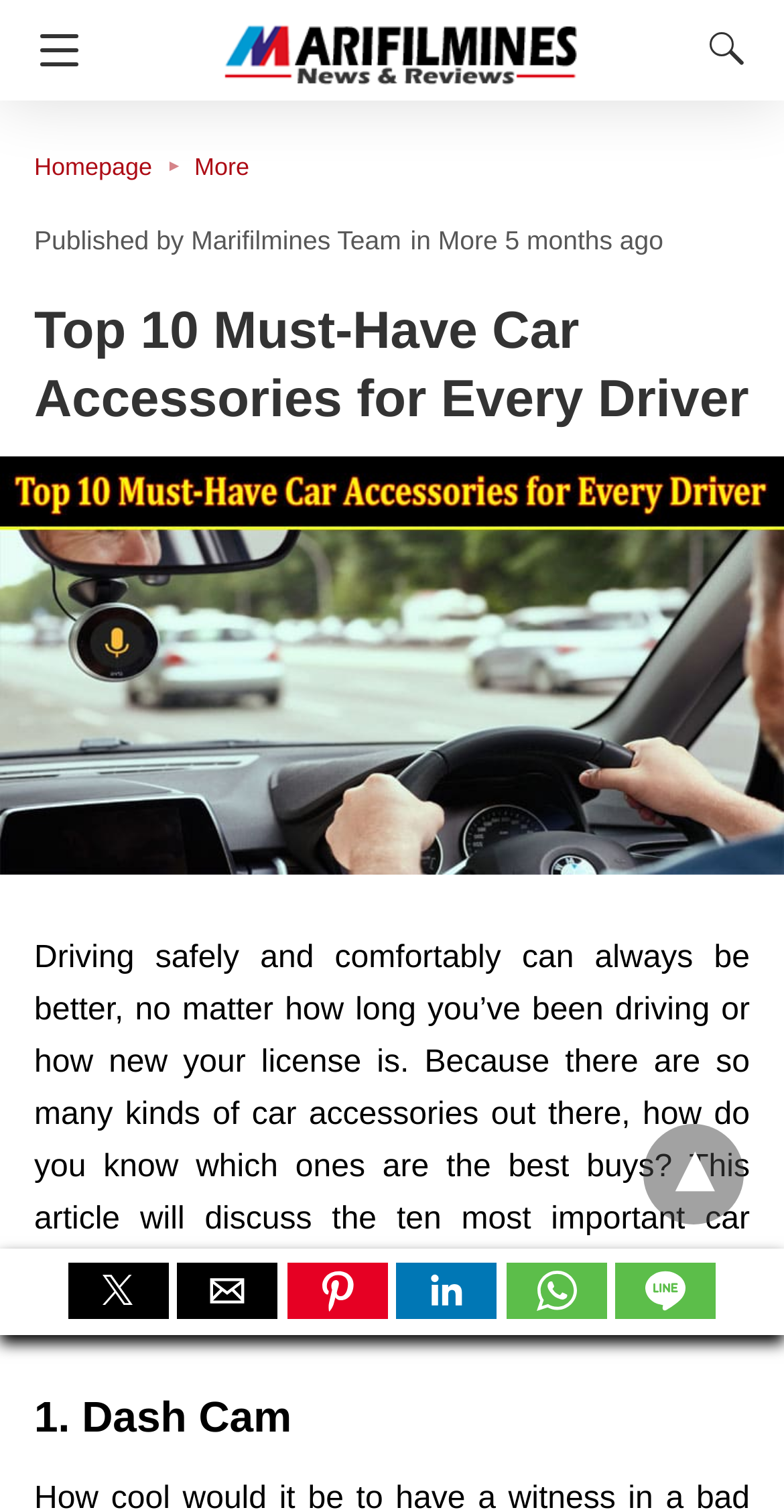Pinpoint the bounding box coordinates of the element that must be clicked to accomplish the following instruction: "Click the dropdown menu". The coordinates should be in the format of four float numbers between 0 and 1, i.e., [left, top, right, bottom].

[0.821, 0.743, 0.949, 0.81]